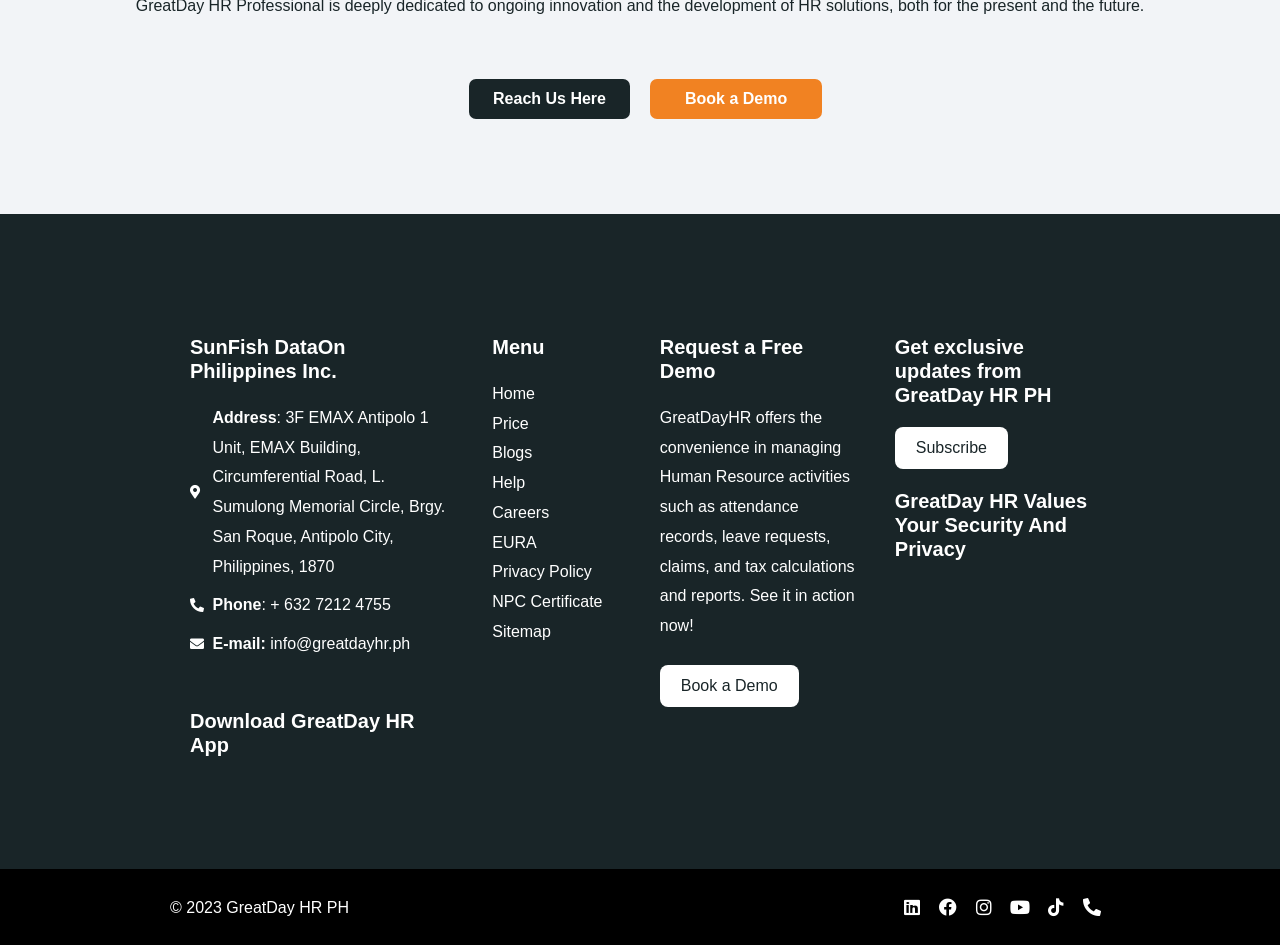What social media platforms does GreatDay HR PH have?
Please analyze the image and answer the question with as much detail as possible.

The social media platforms of GreatDay HR PH can be found at the bottom of the webpage, where there are link elements with icons and text representing each platform. These platforms are Linkedin, Facebook, Instagram, Youtube, and Tiktok.